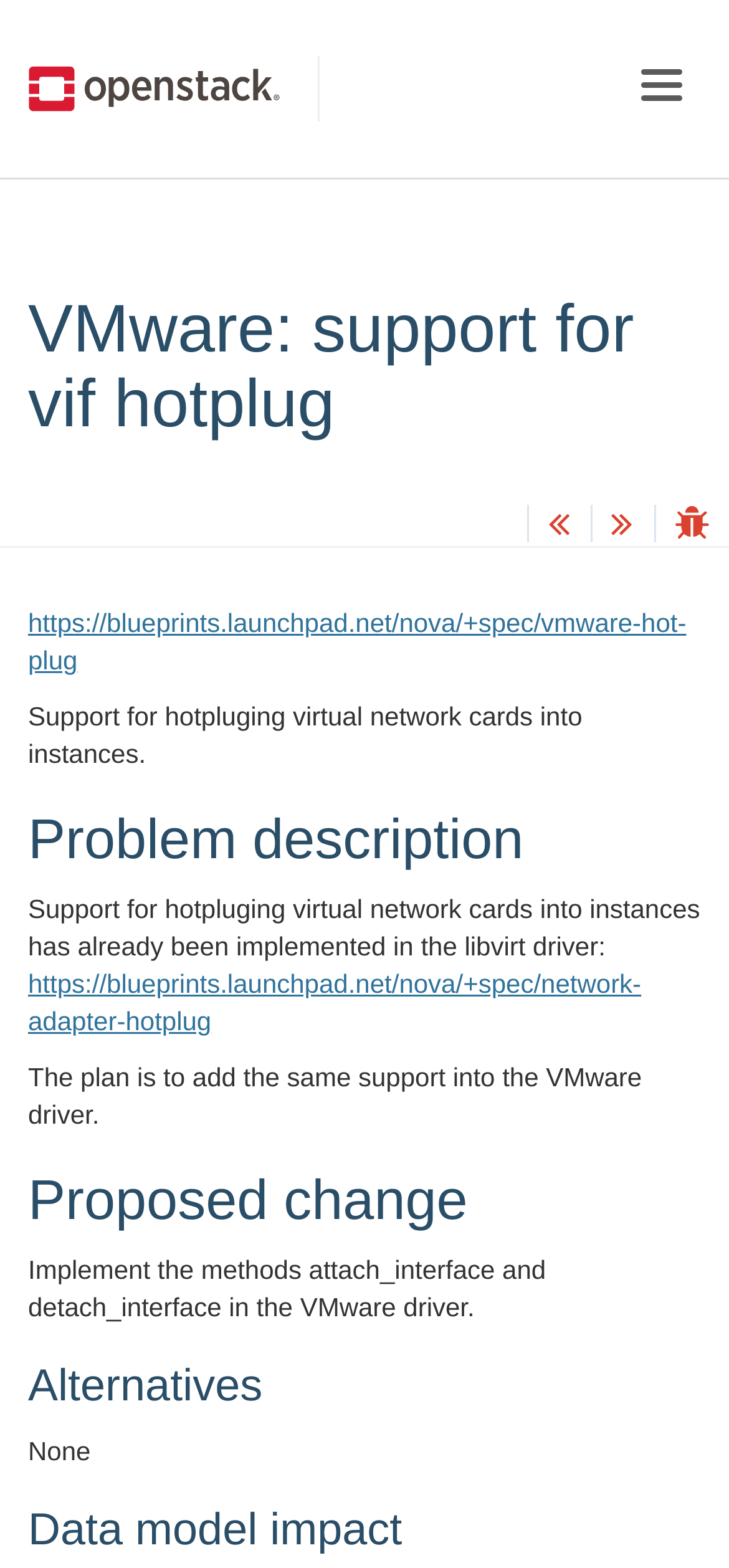What is the current status of hotpluging virtual network cards?
Based on the image, answer the question with as much detail as possible.

According to the webpage, support for hotpluging virtual network cards into instances has already been implemented in the libvirt driver, and the plan is to add the same support into the VMware driver.